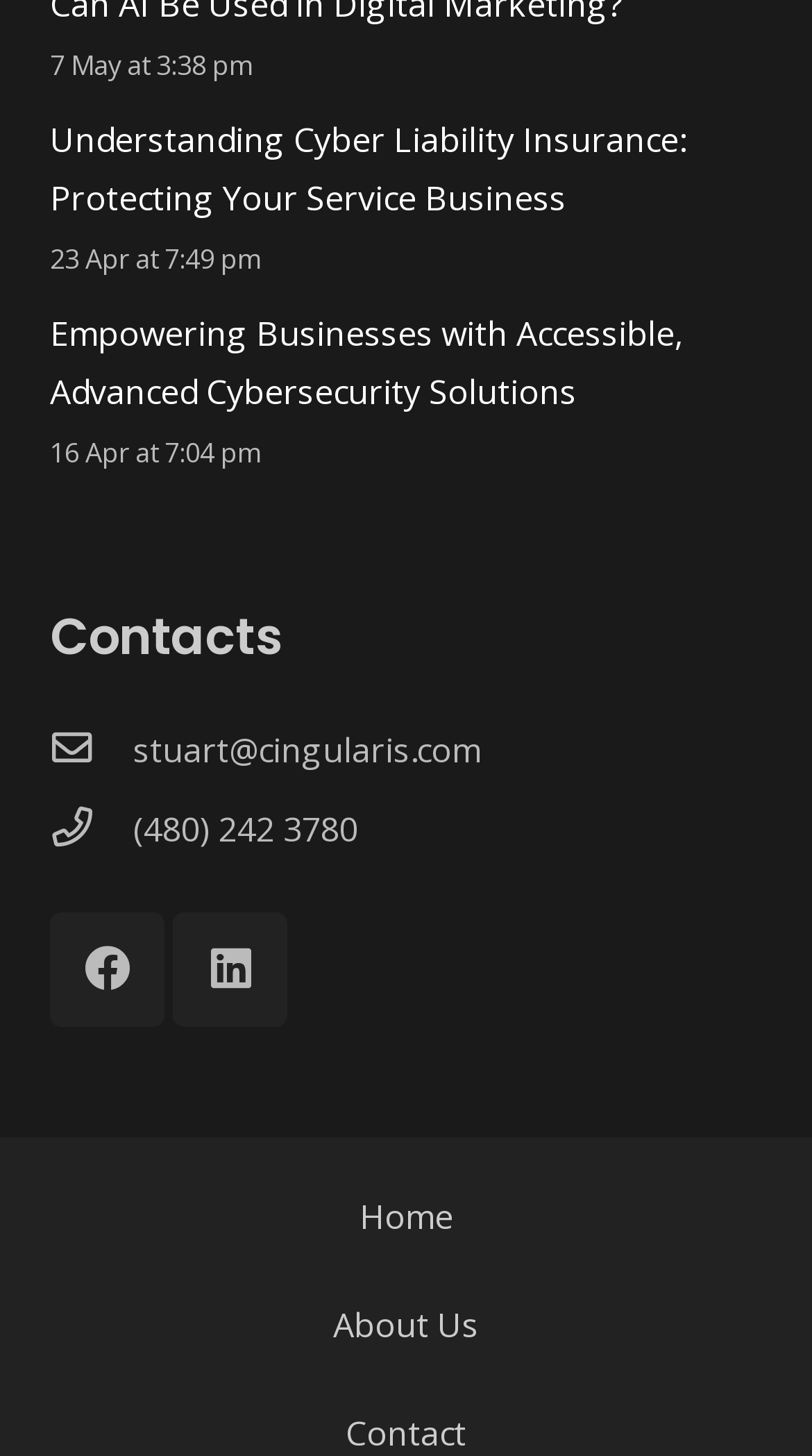Respond with a single word or phrase for the following question: 
What is the phone number?

(480) 242 3780